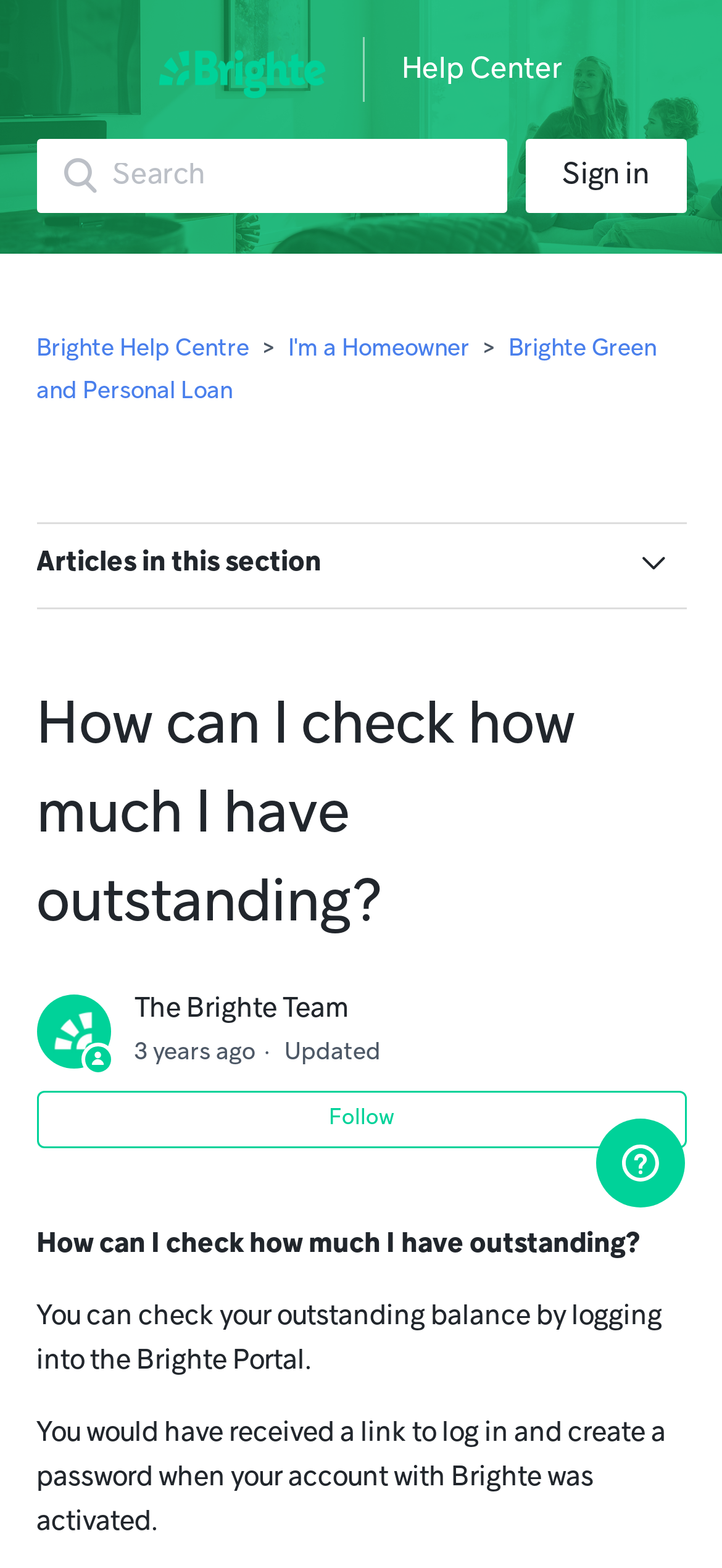Answer the following inquiry with a single word or phrase:
What is the name of the help center?

Brighte Help Centre